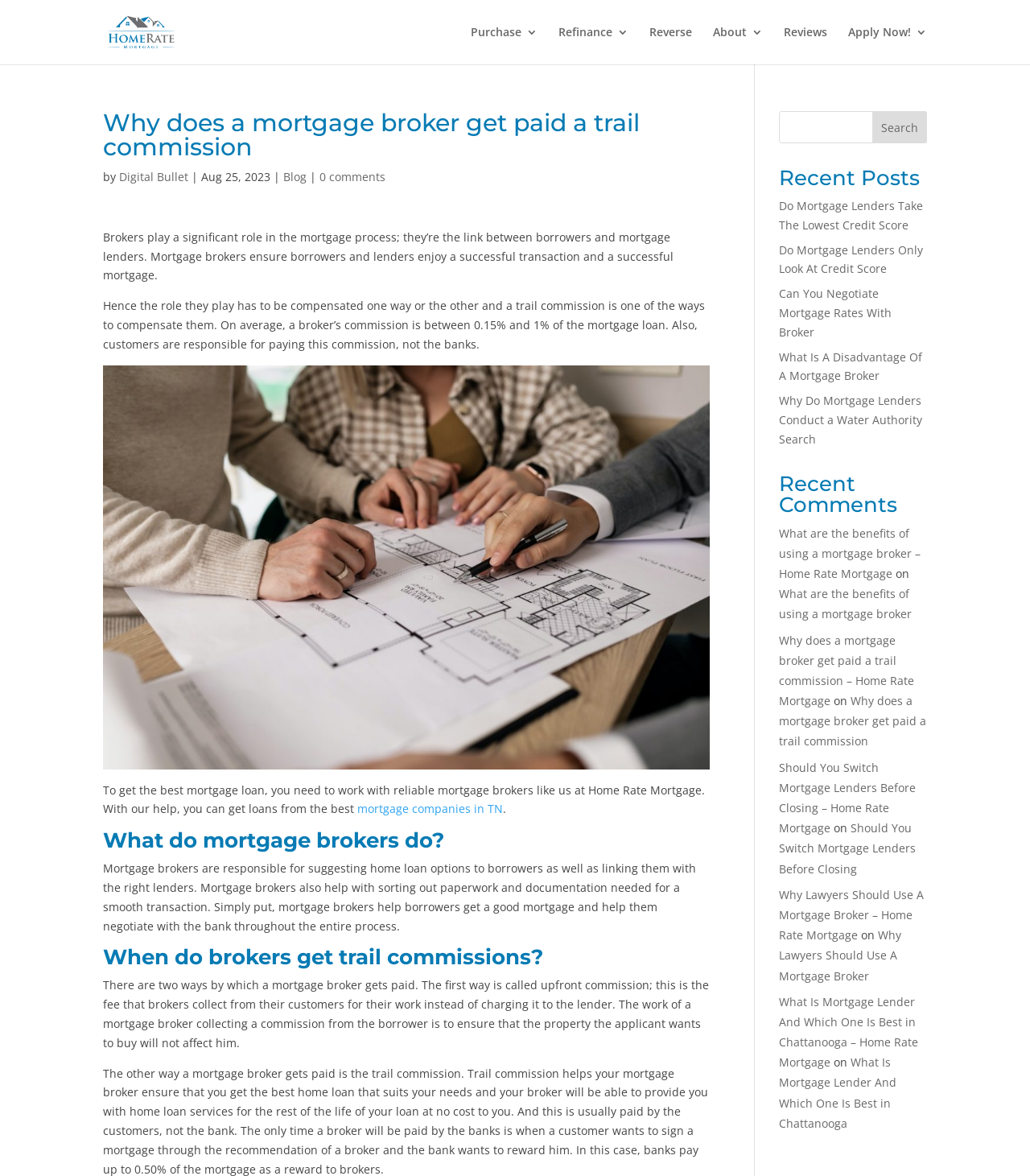How much do mortgage brokers get paid?
Provide an in-depth and detailed explanation in response to the question.

The webpage states that on average, a broker's commission is between 0.15% and 1% of the mortgage loan, and customers are responsible for paying this commission, not the banks.